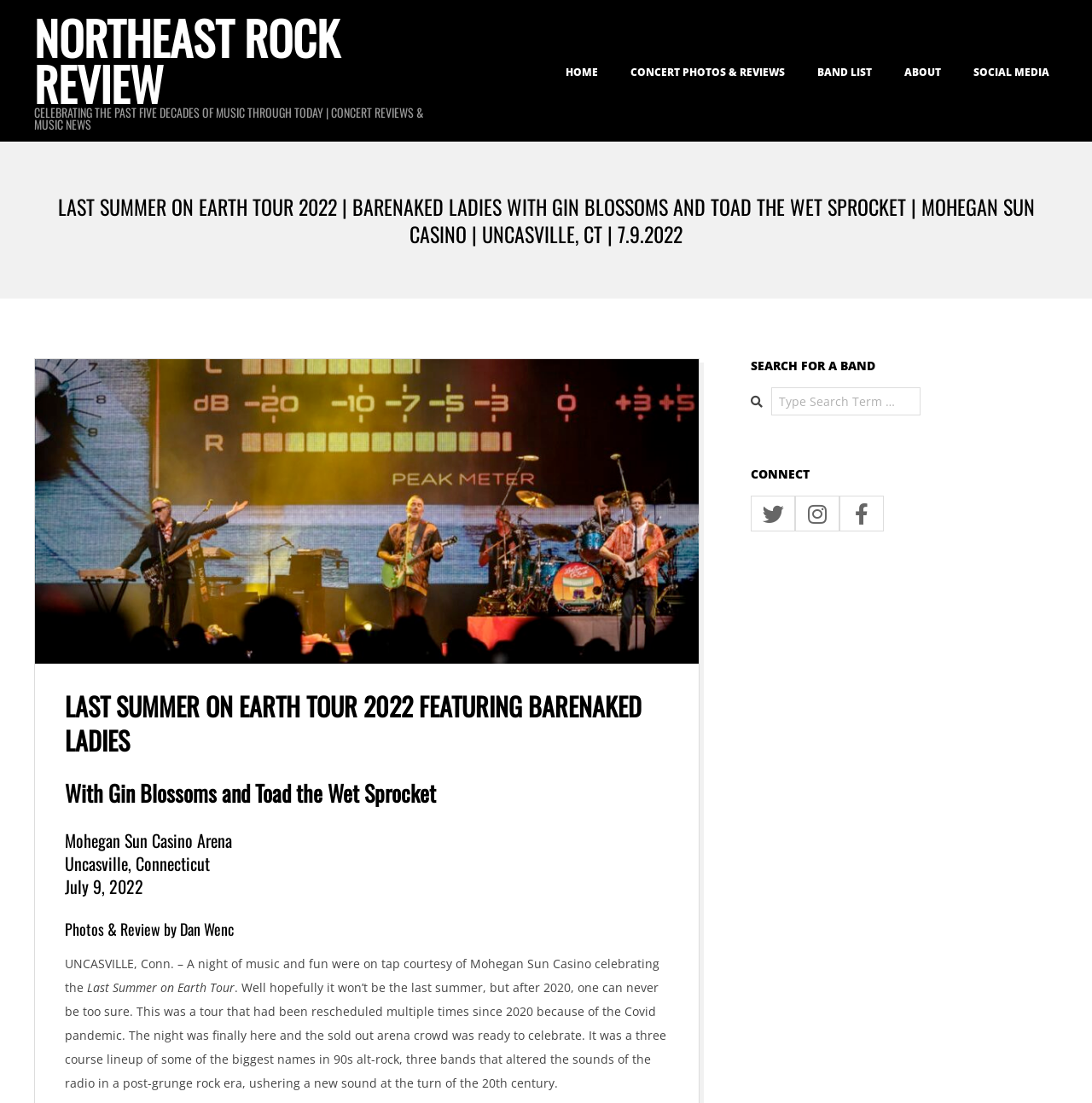Where is the concert venue located?
Please provide a comprehensive answer based on the visual information in the image.

I found the answer by looking at the heading element that says 'Mohegan Sun Casino Arena Uncasville, Connecticut July 9, 2022' which indicates the location of the concert venue.